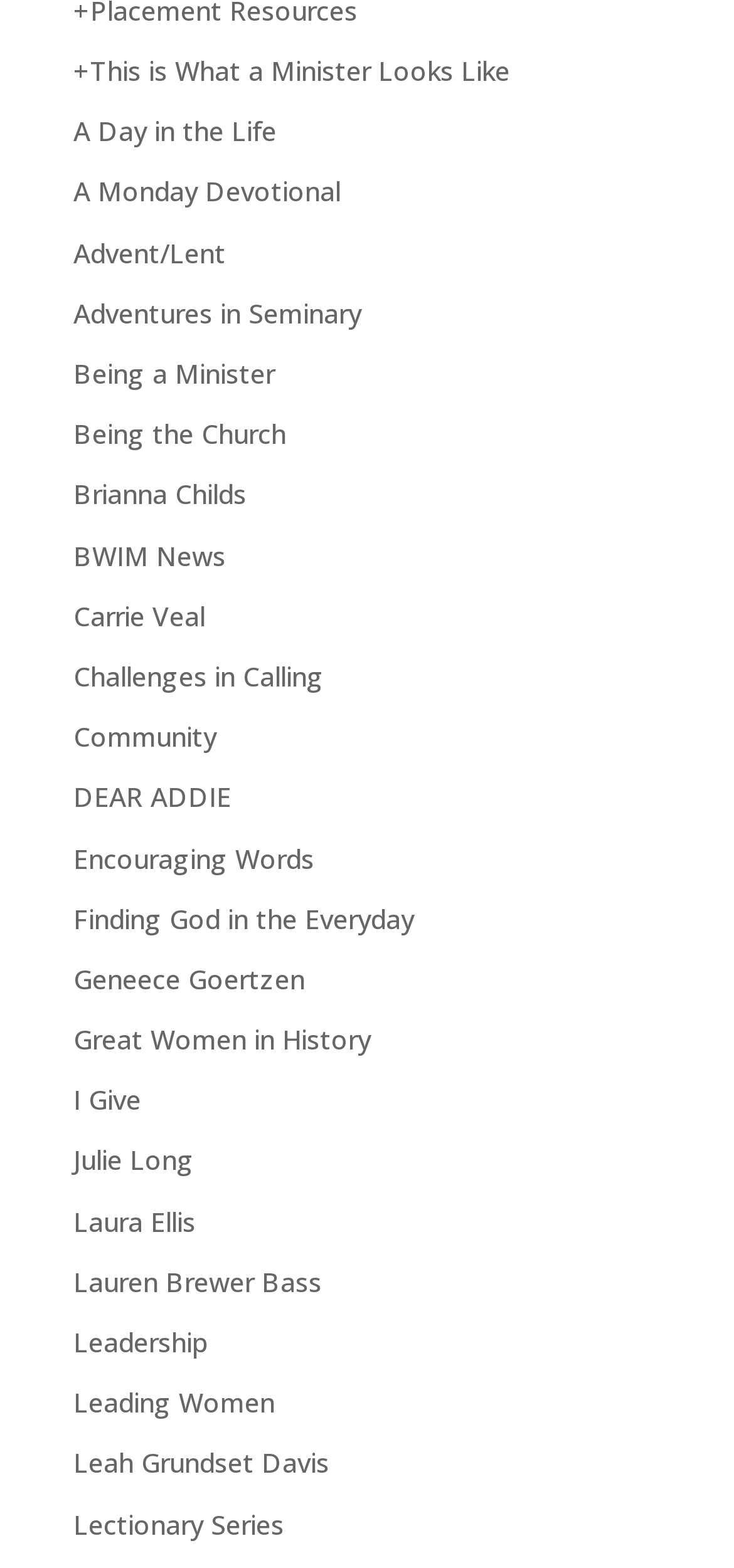Give a concise answer of one word or phrase to the question: 
What is the first link on the webpage?

'This is What a Minister Looks Like'